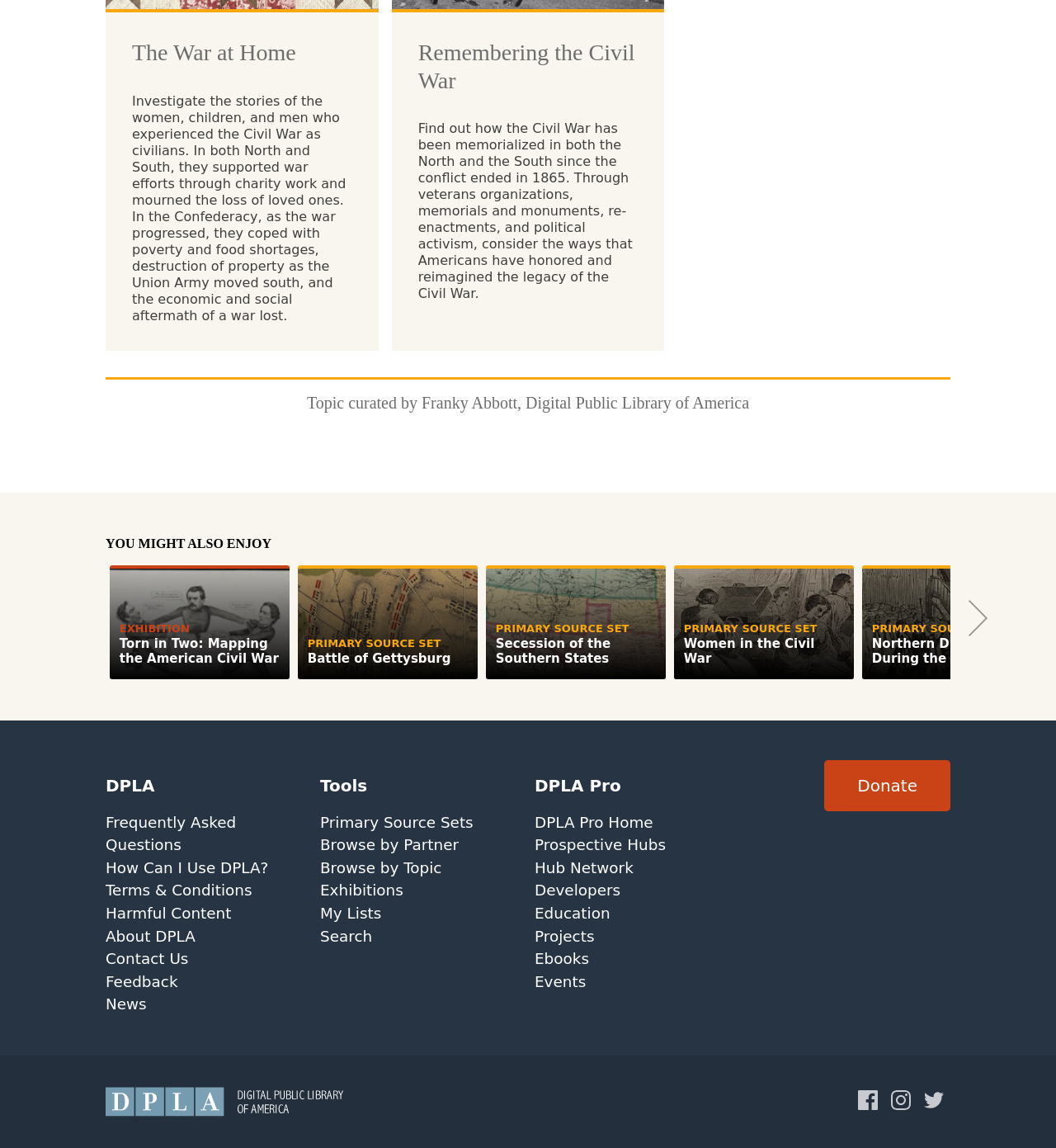Please determine the bounding box coordinates of the section I need to click to accomplish this instruction: "Click the 'Skip a Shipment' link".

None